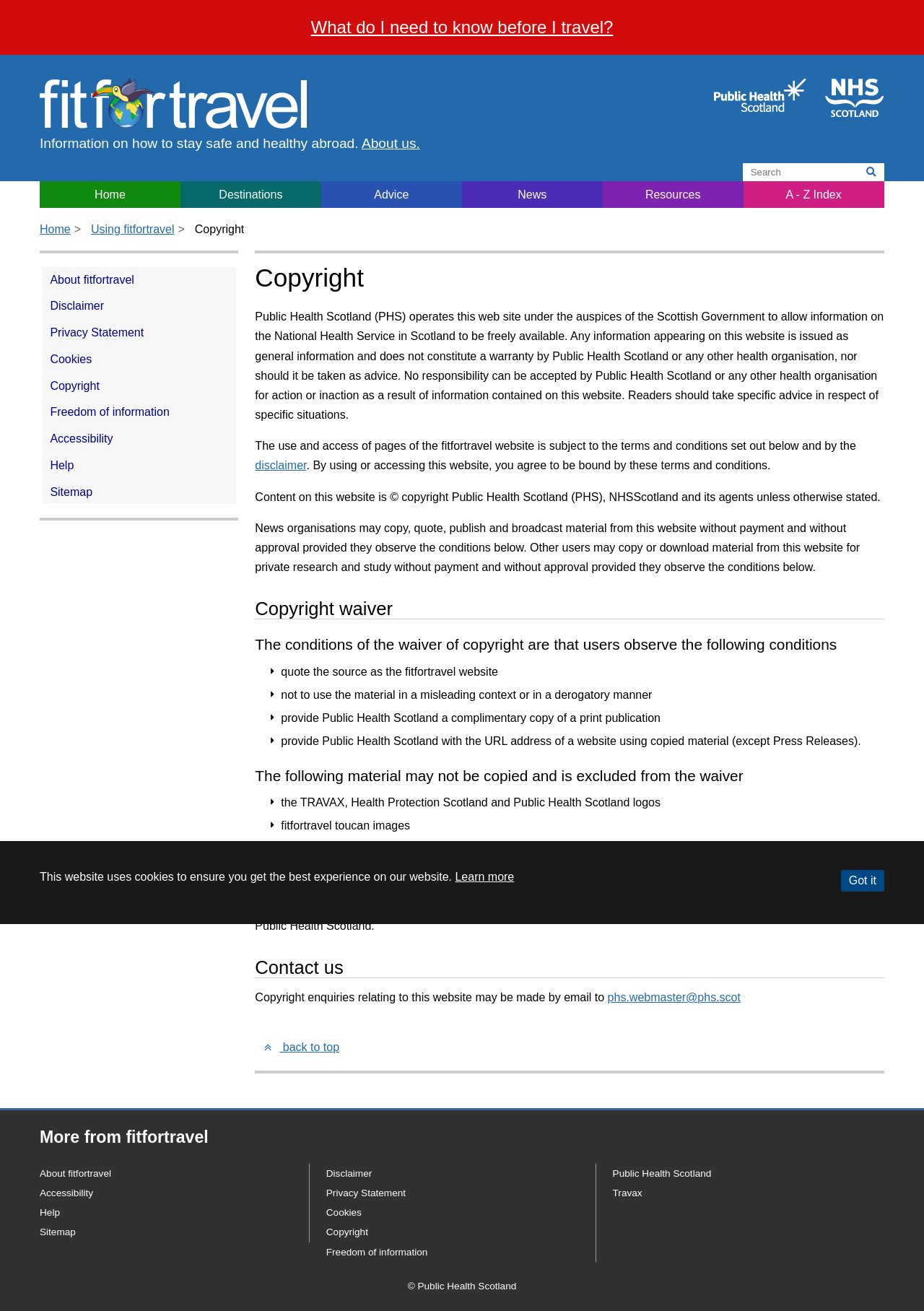How can I contact the website administrator?
Based on the visual, give a brief answer using one word or a short phrase.

By email to phs.webmaster@phs.scot